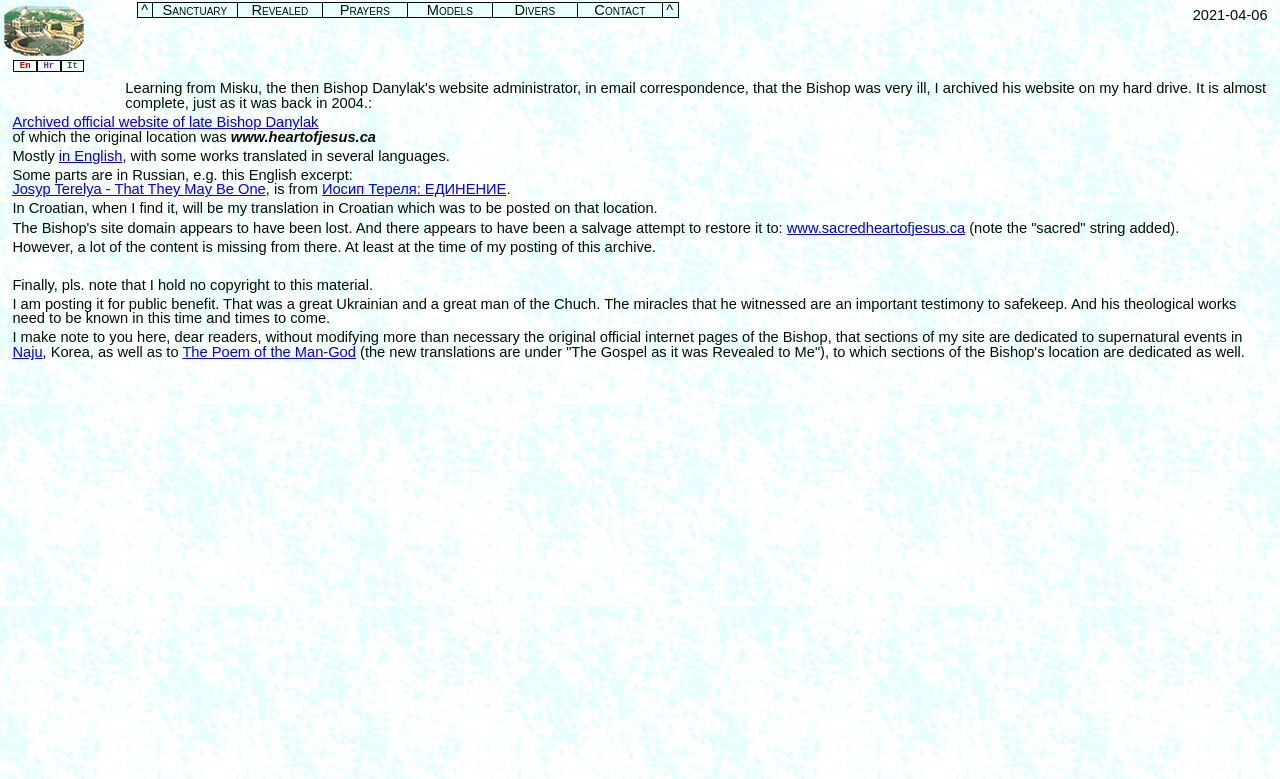What is the original location of the Bishop's website? Analyze the screenshot and reply with just one word or a short phrase.

www.heartofjesus.ca